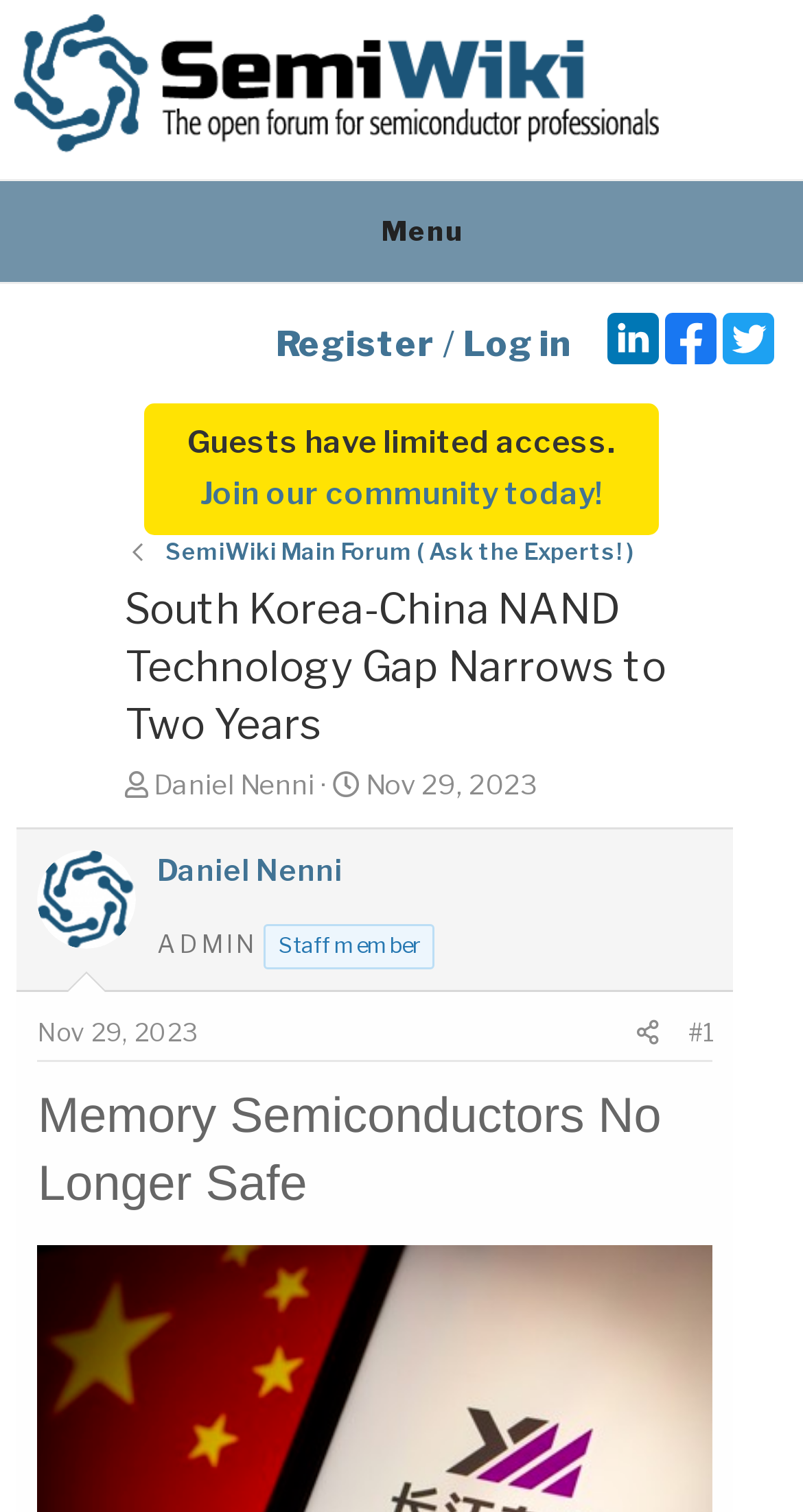What is the text above the 'Join our community today!' link?
Please provide a single word or phrase answer based on the image.

Guests have limited access.